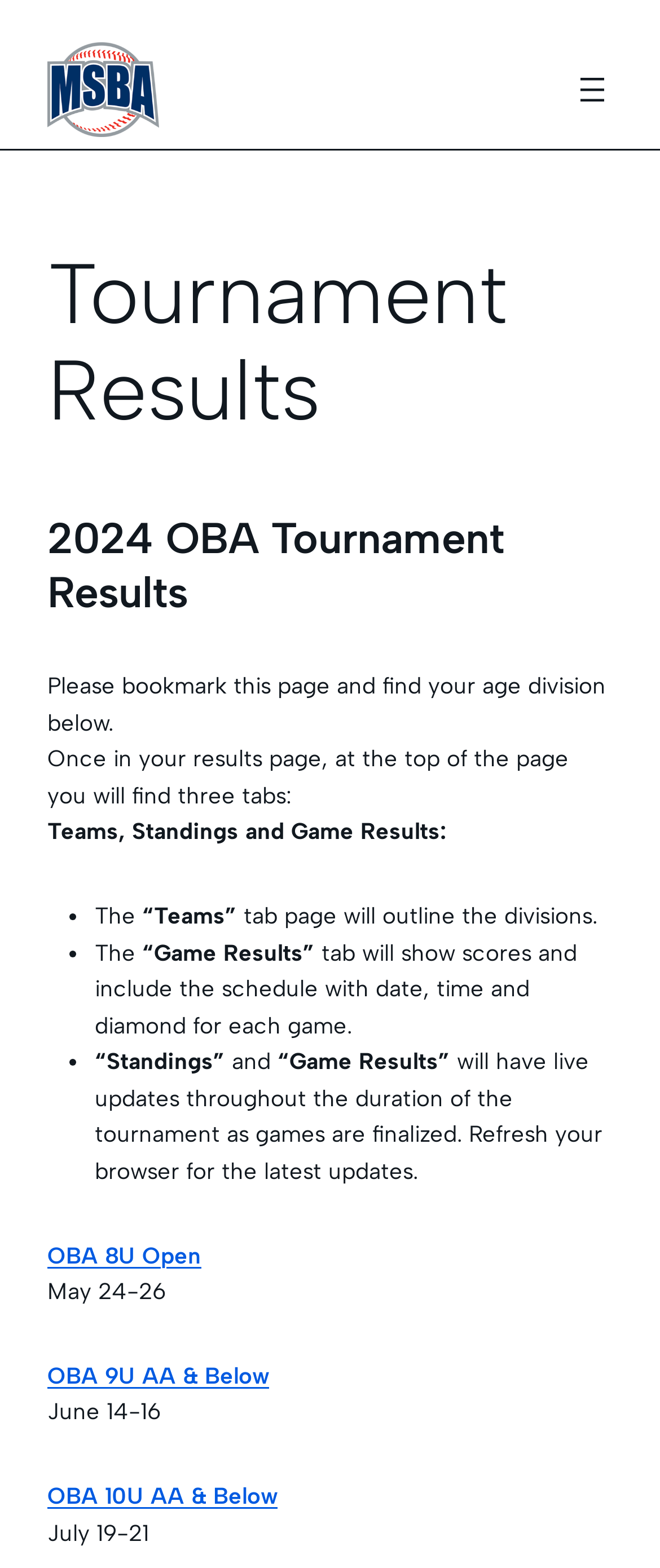Give the bounding box coordinates for this UI element: "OBA 10U AA & Below". The coordinates should be four float numbers between 0 and 1, arranged as [left, top, right, bottom].

[0.072, 0.945, 0.421, 0.962]